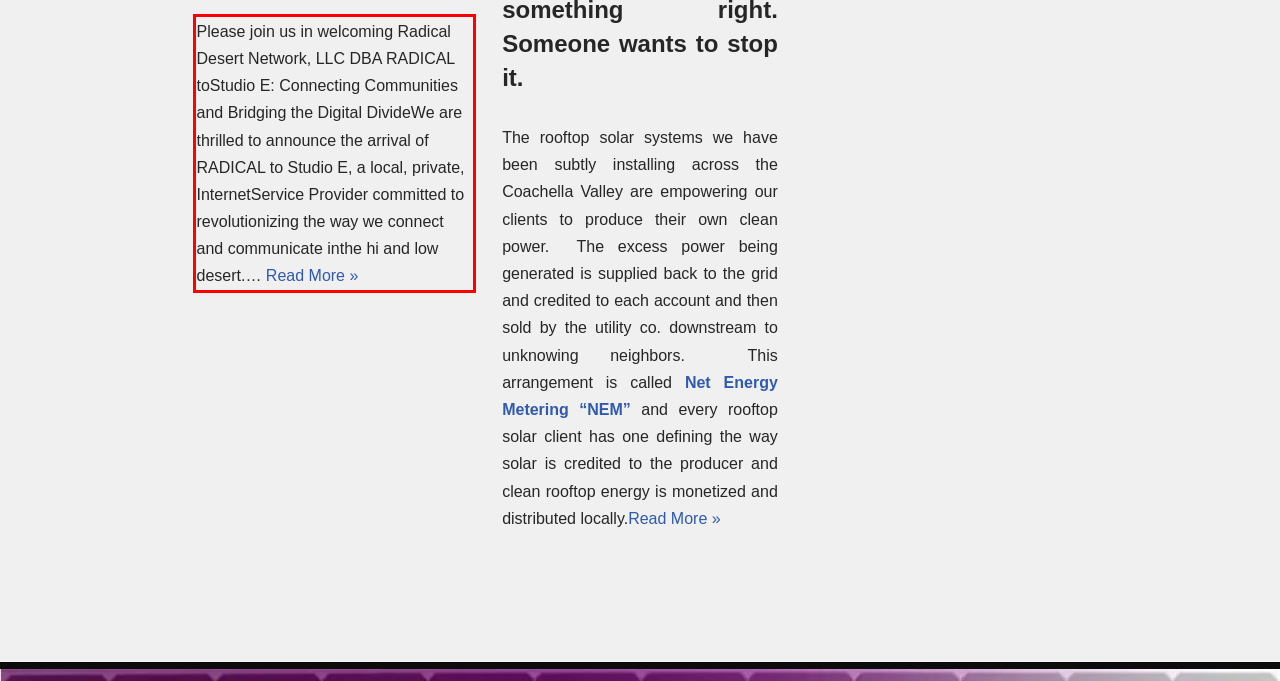Examine the screenshot of the webpage, locate the red bounding box, and generate the text contained within it.

Please join us in welcoming Radical Desert Network, LLC DBA RADICAL toStudio E: Connecting Communities and Bridging the Digital DivideWe are thrilled to announce the arrival of RADICAL to Studio E, a local, private, InternetService Provider committed to revolutionizing the way we connect and communicate inthe hi and low desert.… Read More » Radical Desert Broadband Wifi Services